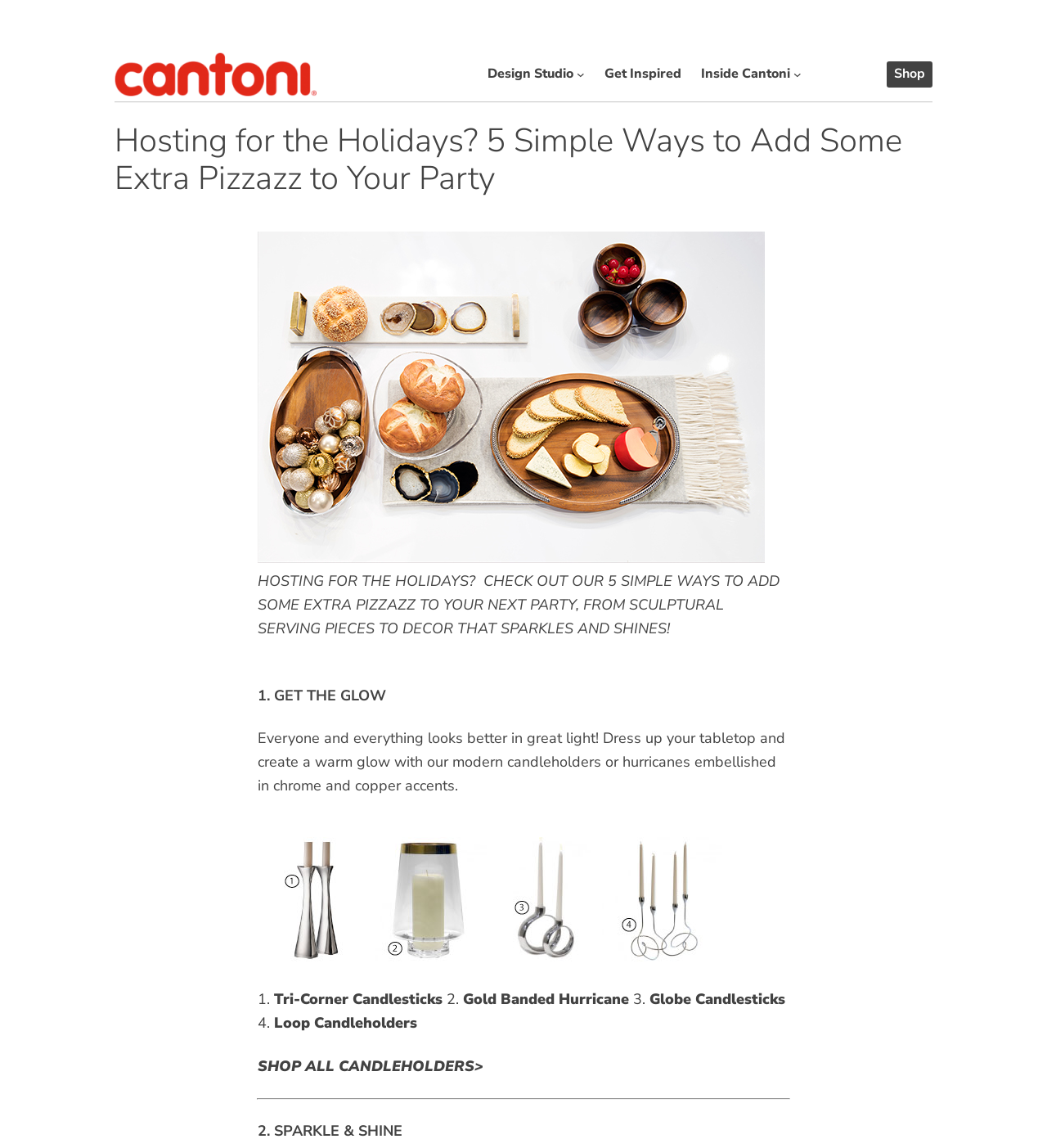Given the element description, predict the bounding box coordinates in the format (top-left x, top-left y, bottom-right x, bottom-right y). Make sure all values are between 0 and 1. Here is the element description: SHOP ALL CANDLEHOLDERS>

[0.246, 0.92, 0.462, 0.937]